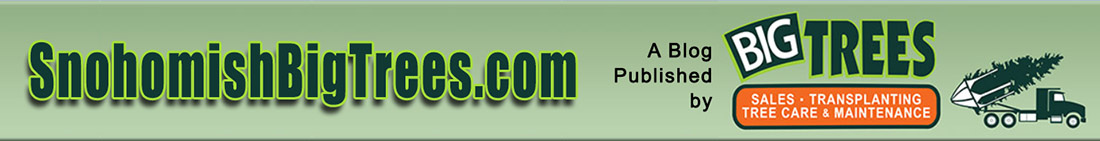Detail all significant aspects of the image you see.

This image features the header for SnohomishBigTrees.com, a blog dedicated to tree care, survival, and maintenance, with a specific focus on ensuring the health of trees during the summer months. The design includes the website name prominently displayed in a bold, green font against a light green background, emphasizing its connection to nature and tree care. An accompanying tagline reads "A Blog Published by BIG TREES," indicating the collaboration with a company specializing in tree sales and transplanting. The graphic also includes a visual element of a truck transporting trees, reinforcing the theme of tree maintenance and care. This image serves as an introduction to valuable content related to the survival and upkeep of trees, making it a resource for homeowners and gardening enthusiasts.